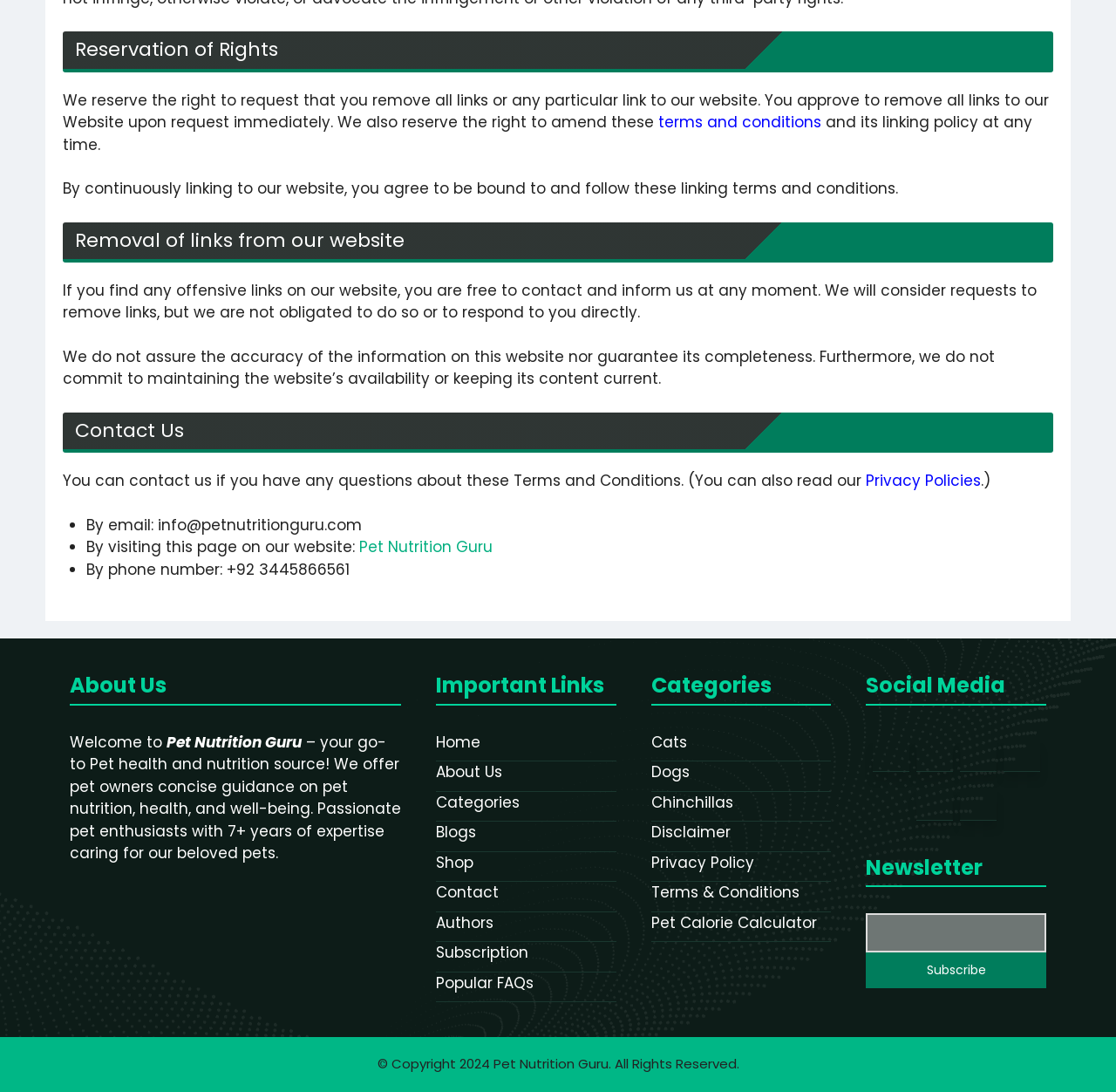Pinpoint the bounding box coordinates for the area that should be clicked to perform the following instruction: "Subscribe to the newsletter".

[0.776, 0.837, 0.938, 0.873]